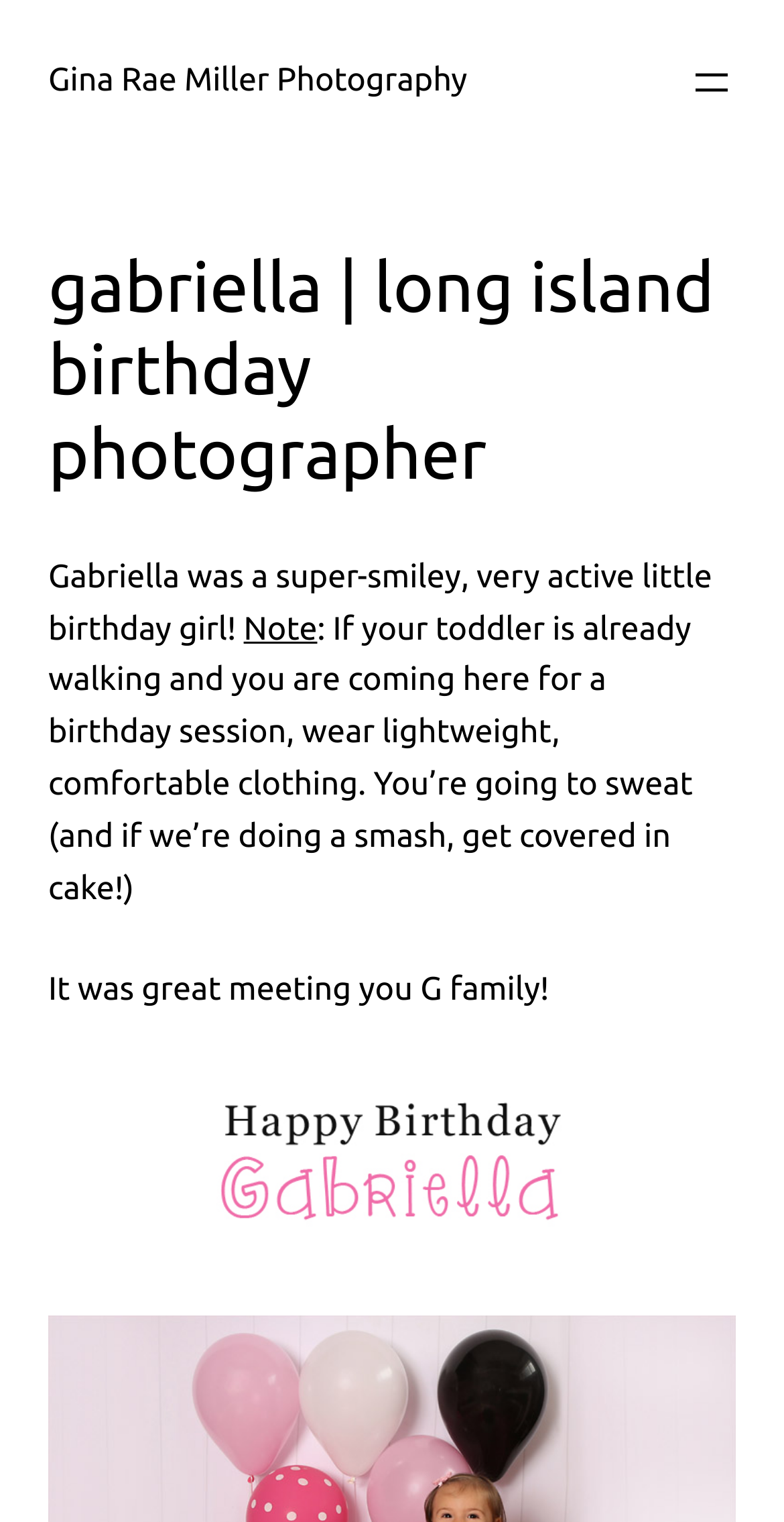Provide a single word or phrase to answer the given question: 
How many images are on the webpage?

1